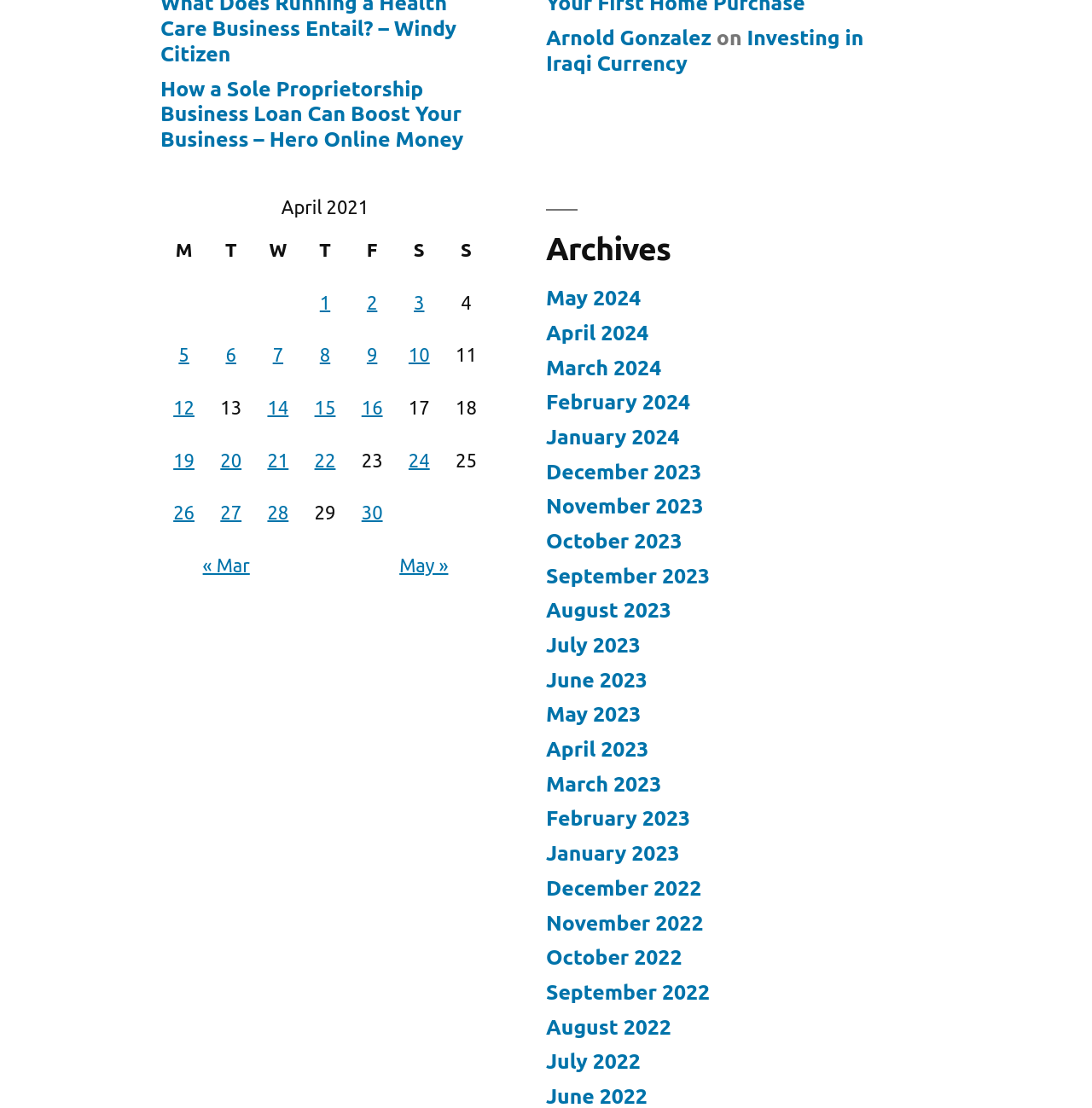Please provide the bounding box coordinates for the element that needs to be clicked to perform the instruction: "Go to May 2024 archives". The coordinates must consist of four float numbers between 0 and 1, formatted as [left, top, right, bottom].

[0.5, 0.258, 0.587, 0.28]